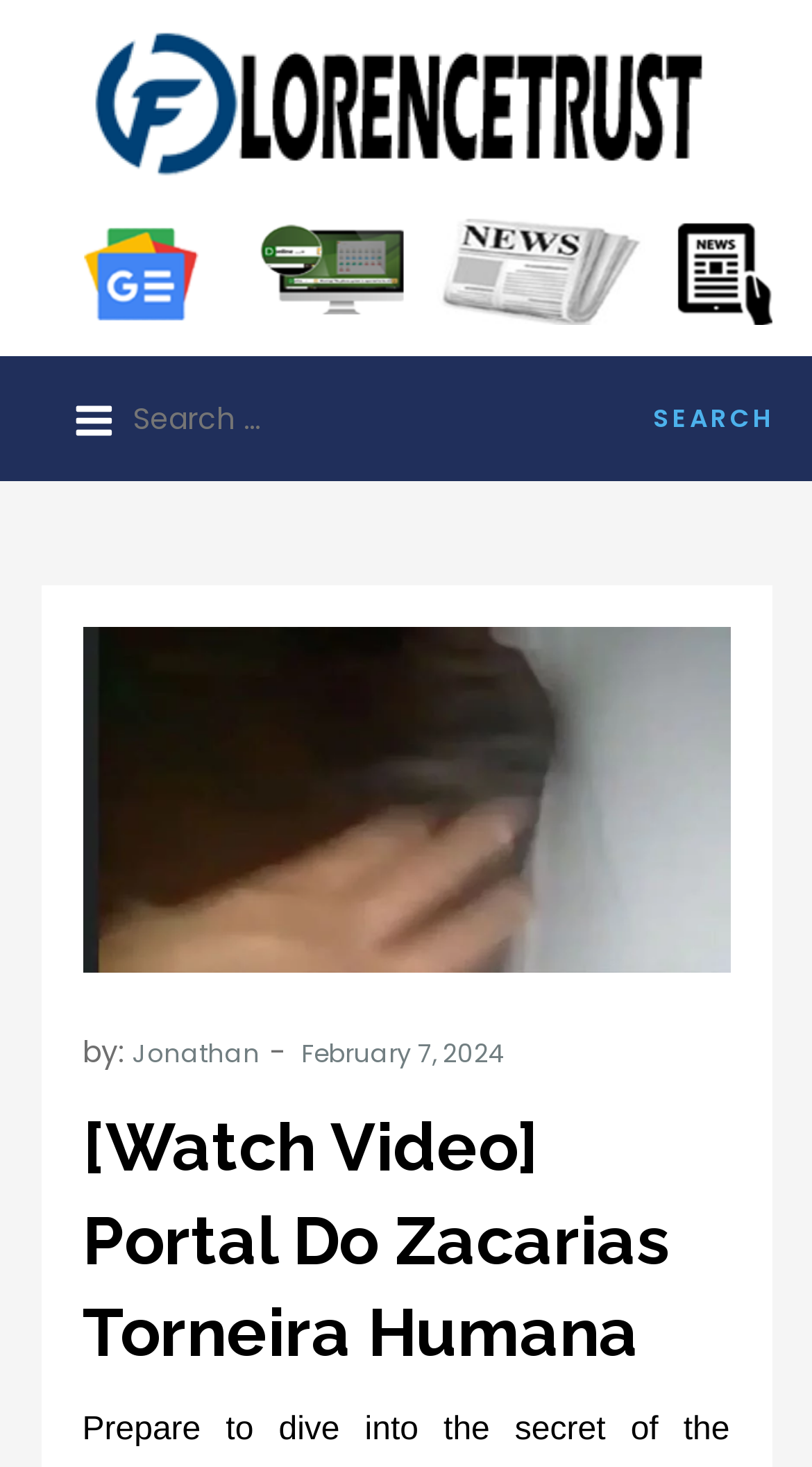Using the given description, provide the bounding box coordinates formatted as (top-left x, top-left y, bottom-right x, bottom-right y), with all values being floating point numbers between 0 and 1. Description: Jonathan

[0.163, 0.705, 0.319, 0.729]